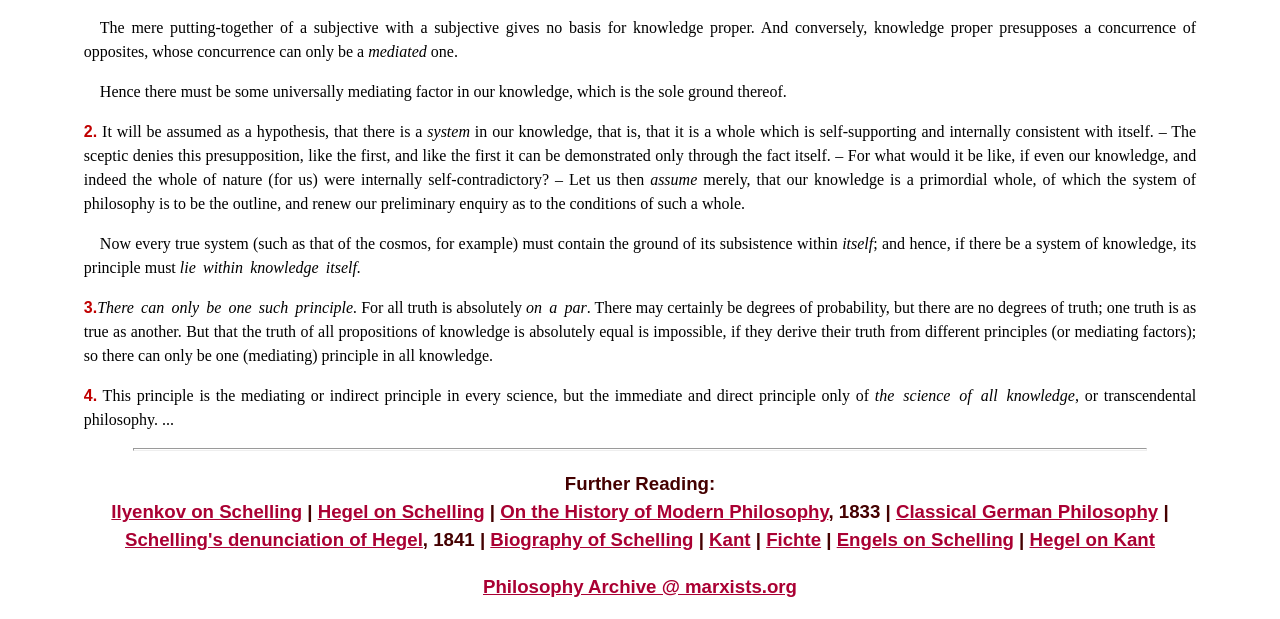Predict the bounding box of the UI element that fits this description: "Schelling's denunciation of Hegel".

[0.098, 0.855, 0.33, 0.889]